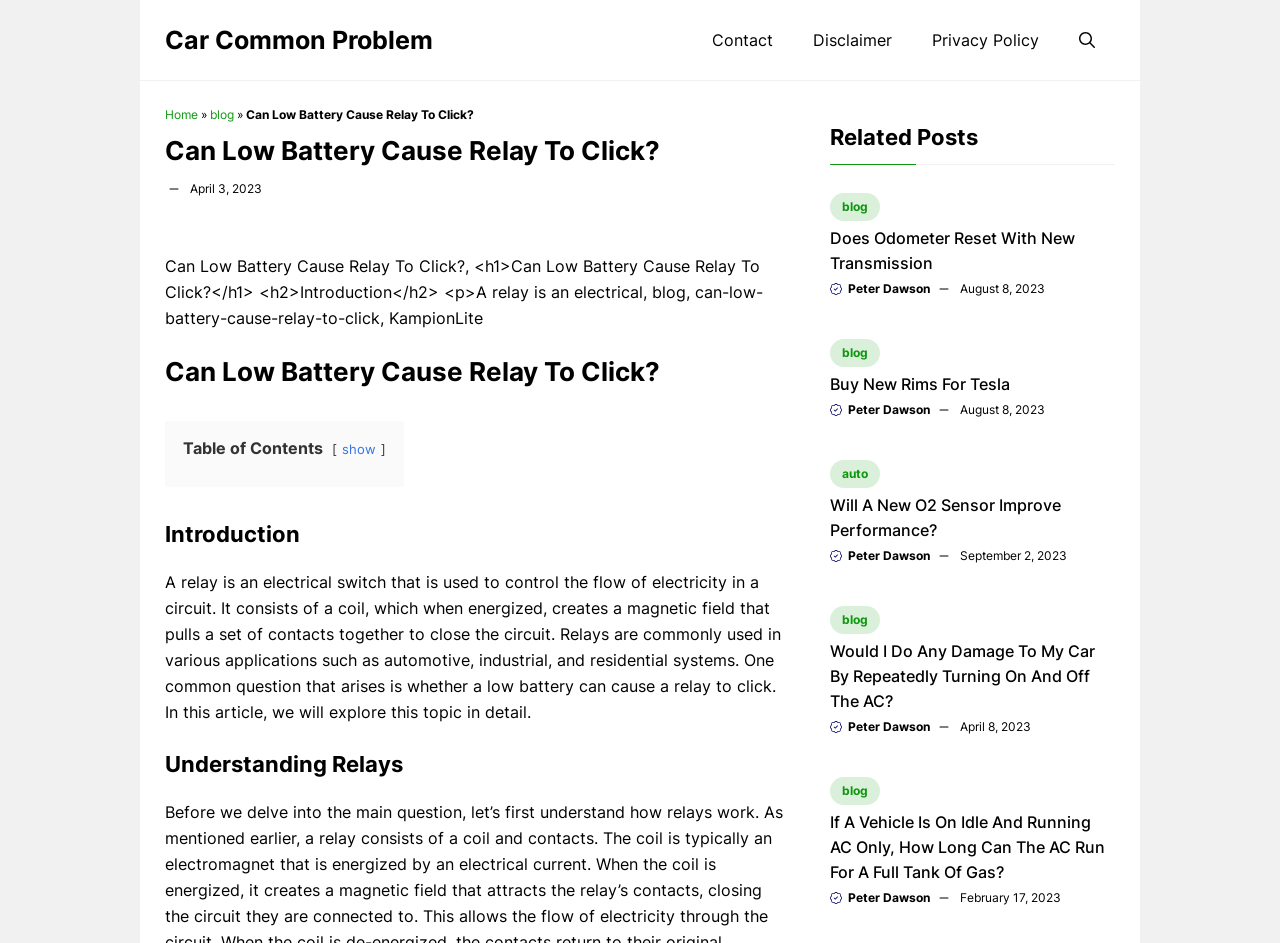Please determine the bounding box coordinates for the UI element described here. Use the format (top-left x, top-left y, bottom-right x, bottom-right y) with values bounded between 0 and 1: Contact

[0.541, 0.016, 0.62, 0.069]